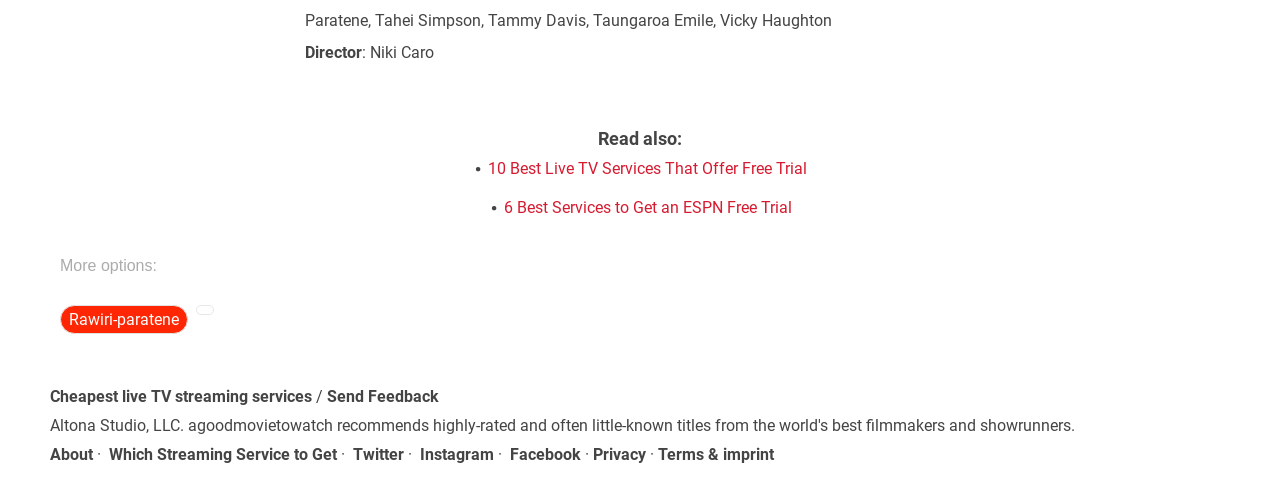Can you specify the bounding box coordinates for the region that should be clicked to fulfill this instruction: "Visit 'Cheapest live TV streaming services'".

[0.039, 0.769, 0.244, 0.806]